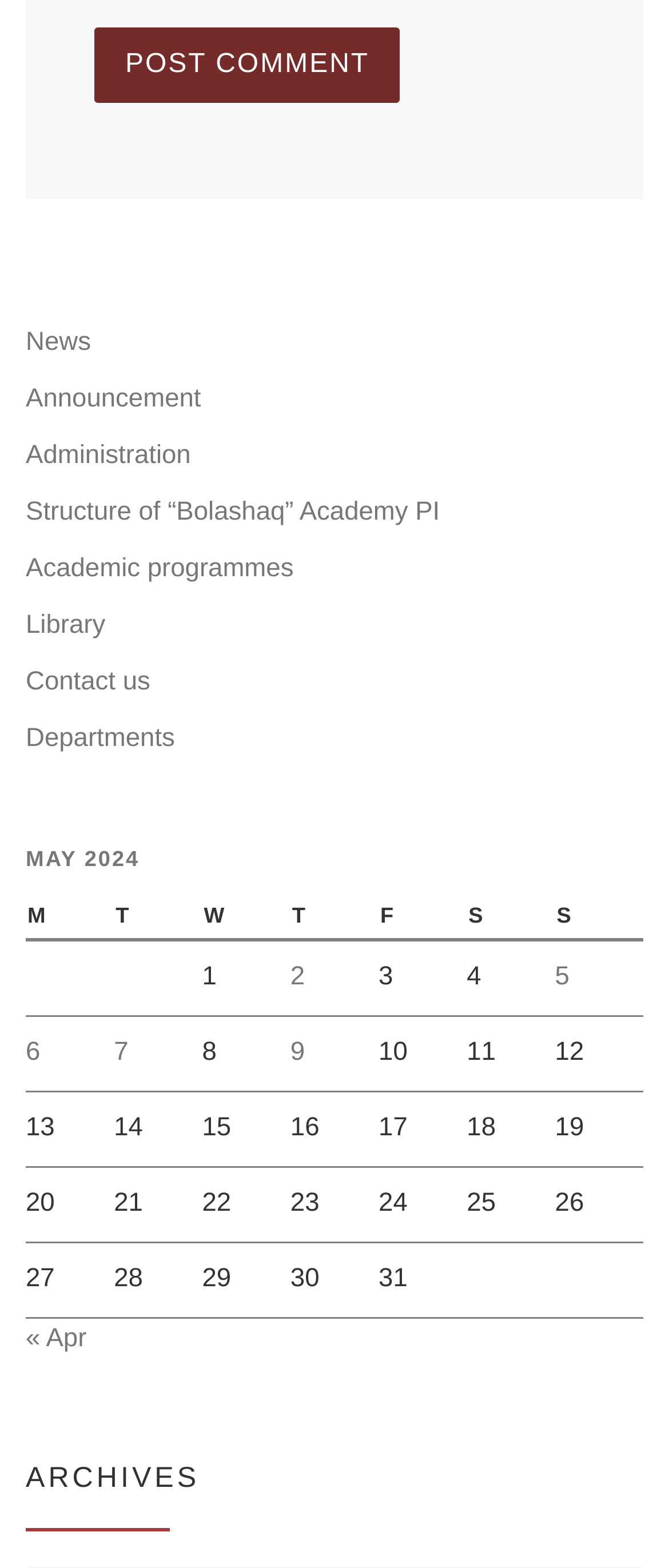Please identify the bounding box coordinates of the element that needs to be clicked to execute the following command: "Click the 'Post Comment' button". Provide the bounding box using four float numbers between 0 and 1, formatted as [left, top, right, bottom].

[0.141, 0.018, 0.598, 0.066]